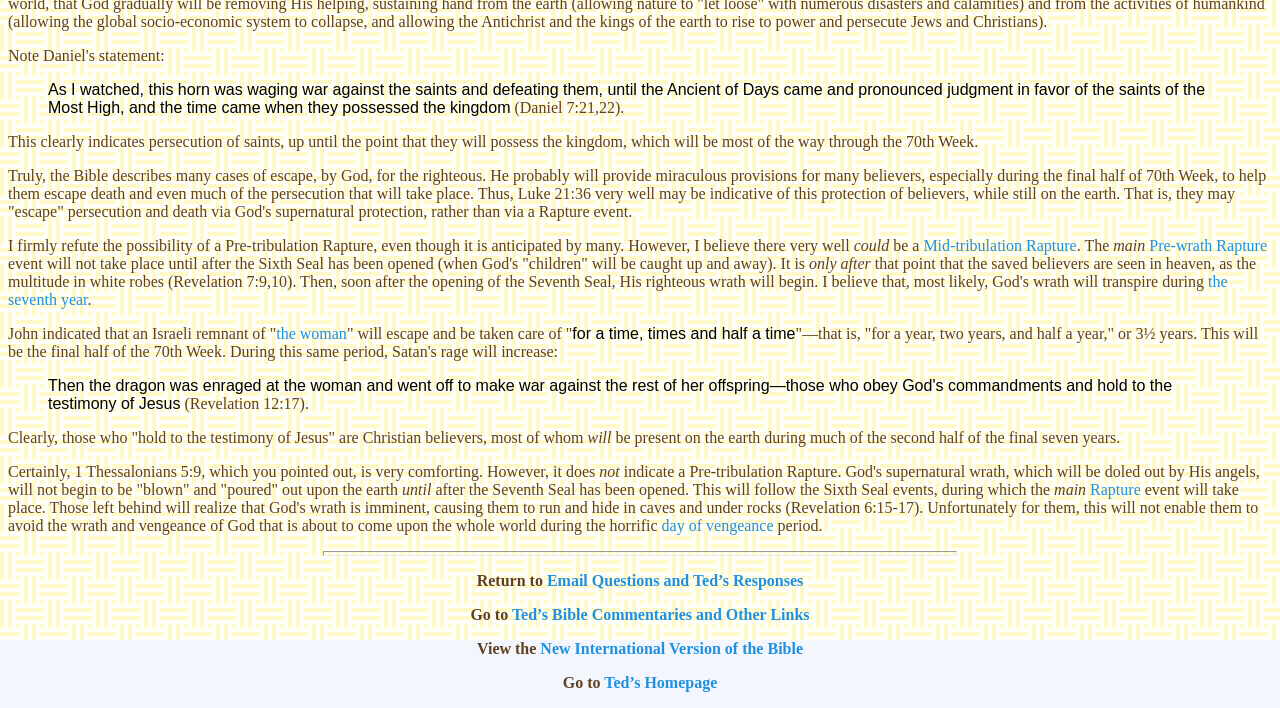Find the bounding box coordinates for the element described here: "parent_node: Moon Conjunct Mercury Synastry".

None